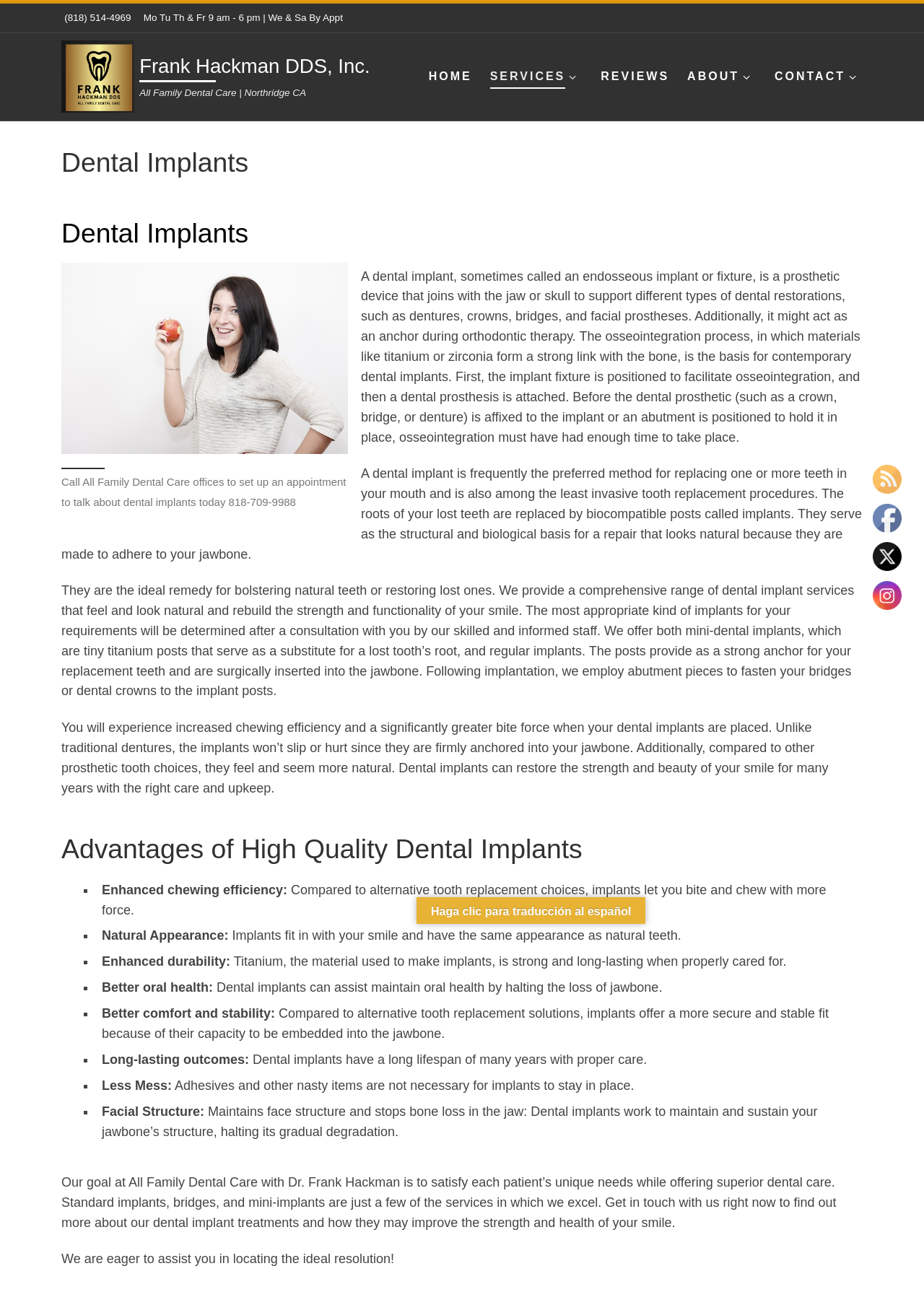Please identify the bounding box coordinates of the area that needs to be clicked to fulfill the following instruction: "Follow on Facebook."

[0.945, 0.39, 0.977, 0.413]